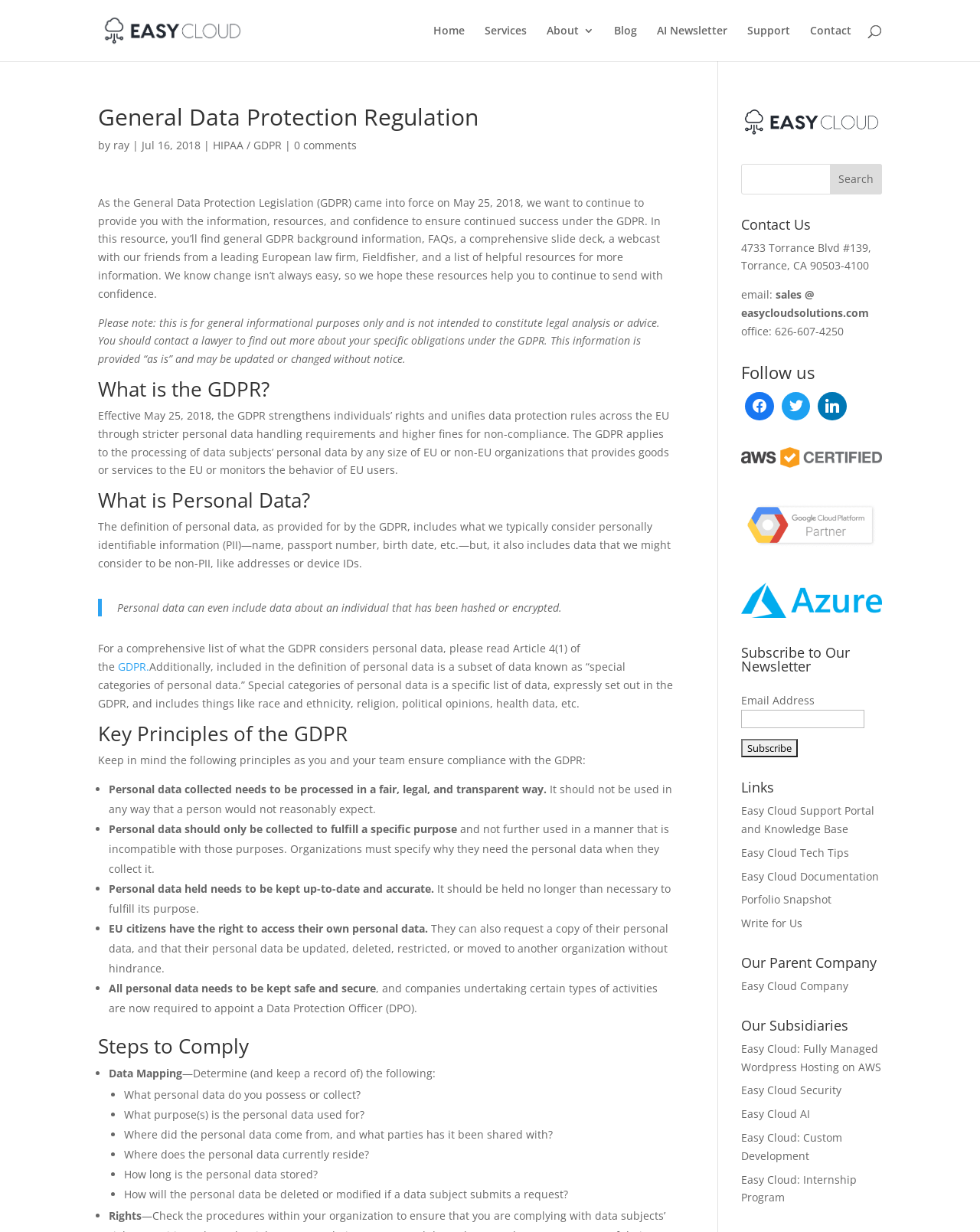What is personal data according to the GDPR?
From the screenshot, provide a brief answer in one word or phrase.

Personally identifiable information